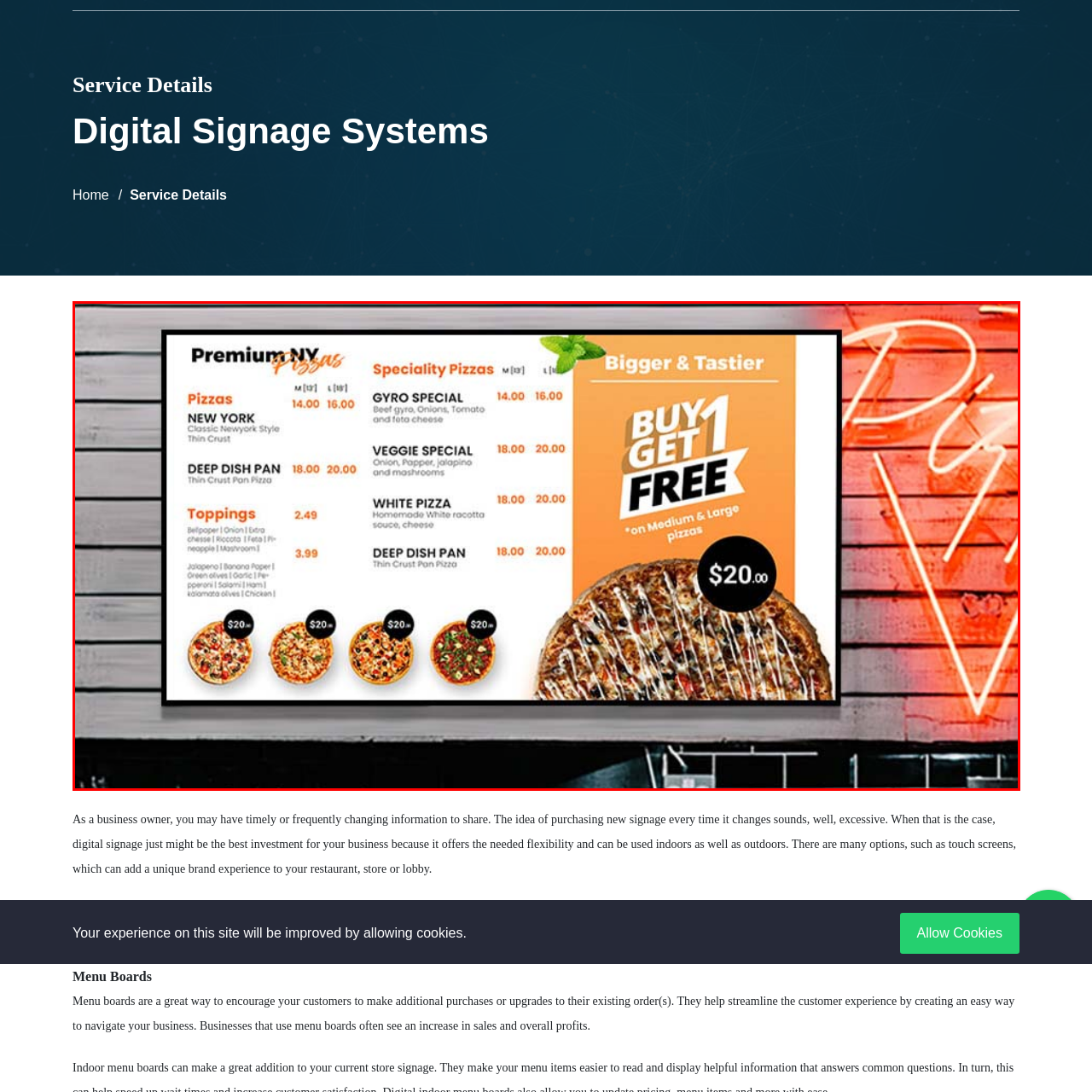What is the promotion for medium and large pizzas?
Observe the image inside the red bounding box carefully and answer the question in detail.

The caption highlights a special deal that reads 'BUY 1 GET 1 FREE' for medium and large pizzas, which is clearly indicated in bold, eye-catching graphics.